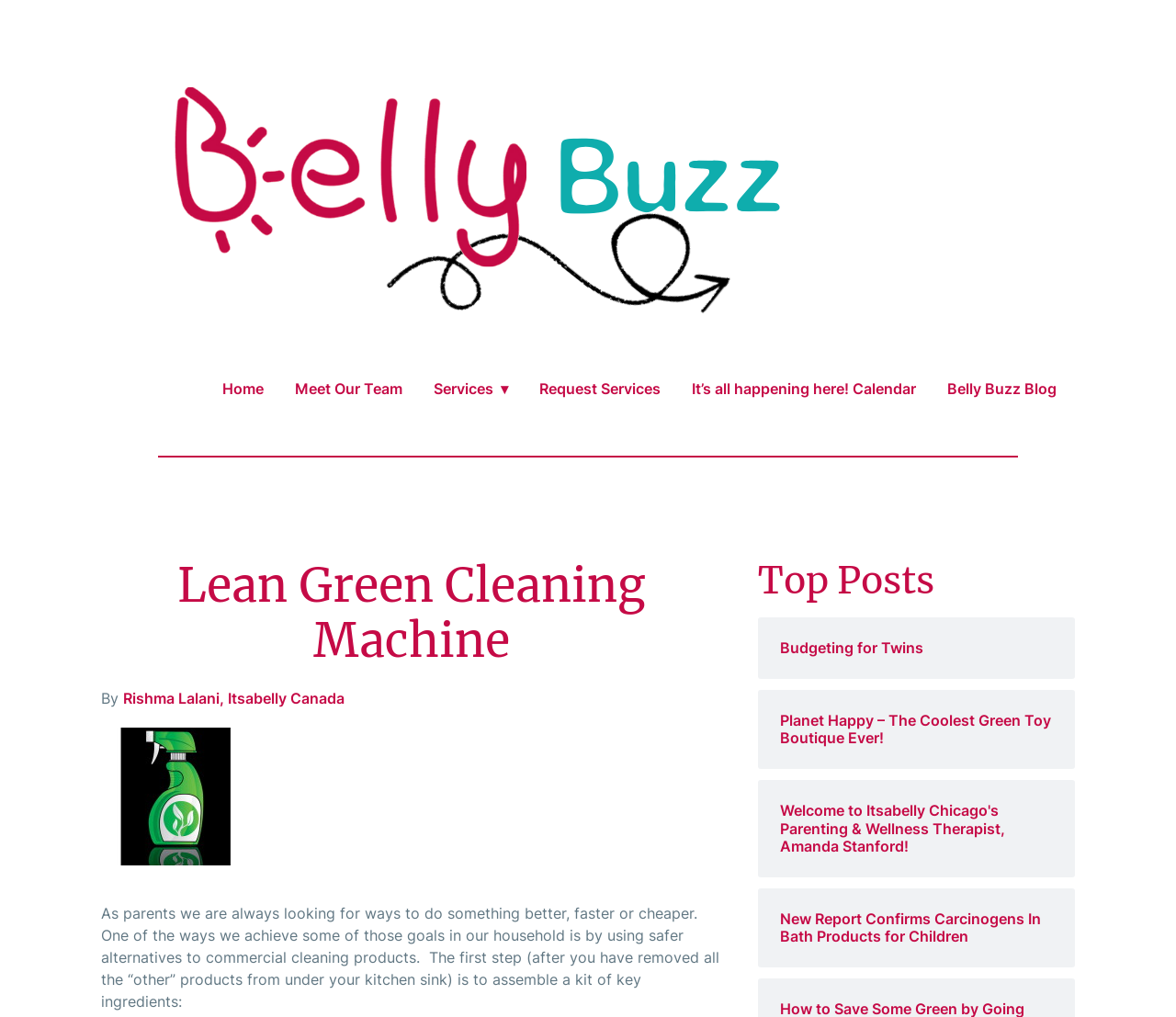Answer the following query concisely with a single word or phrase:
What is the name of the website?

ItsaBelly